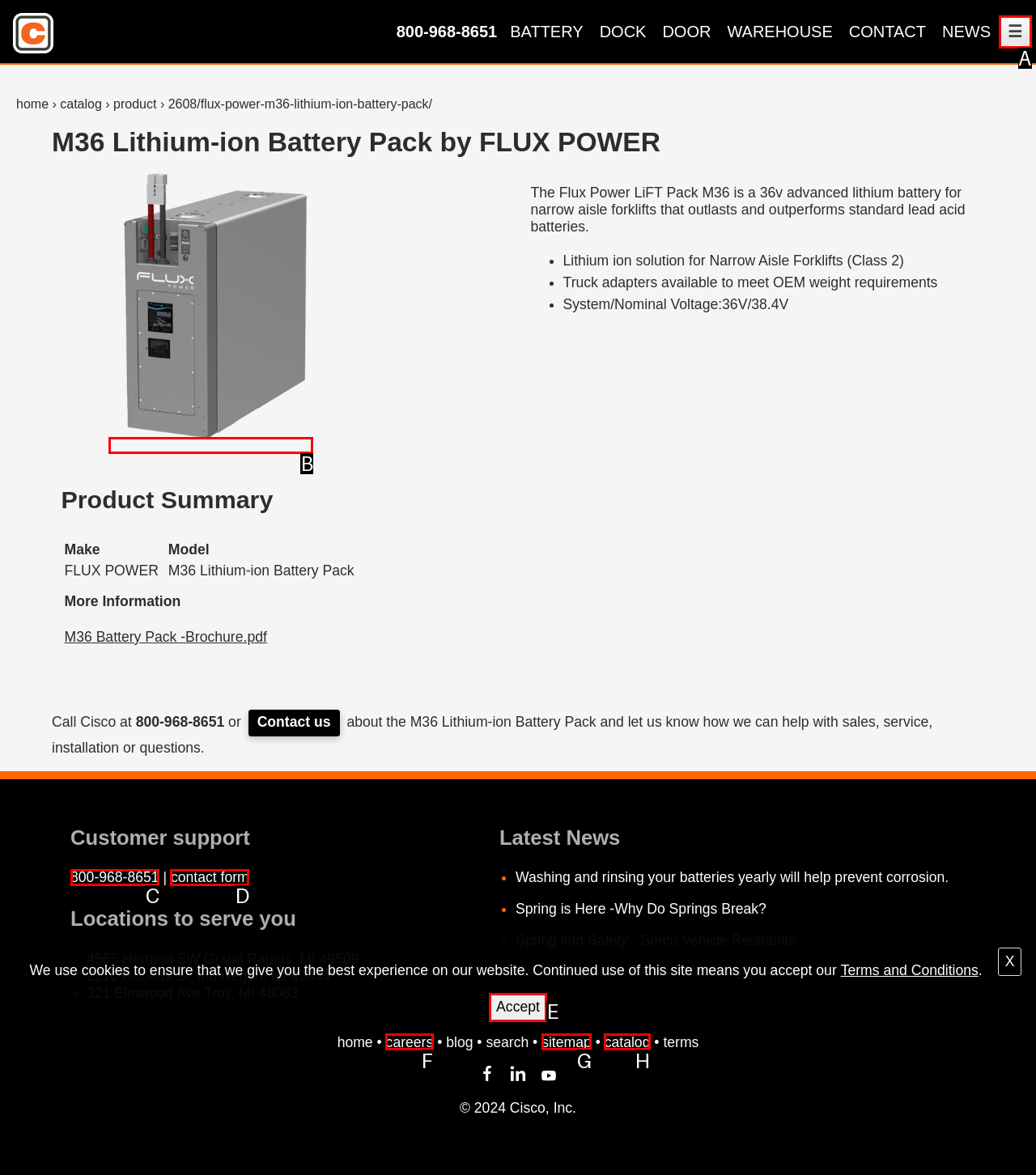Given the task: View the 'M36 Lithium-ion Battery Pack' product, indicate which boxed UI element should be clicked. Provide your answer using the letter associated with the correct choice.

B